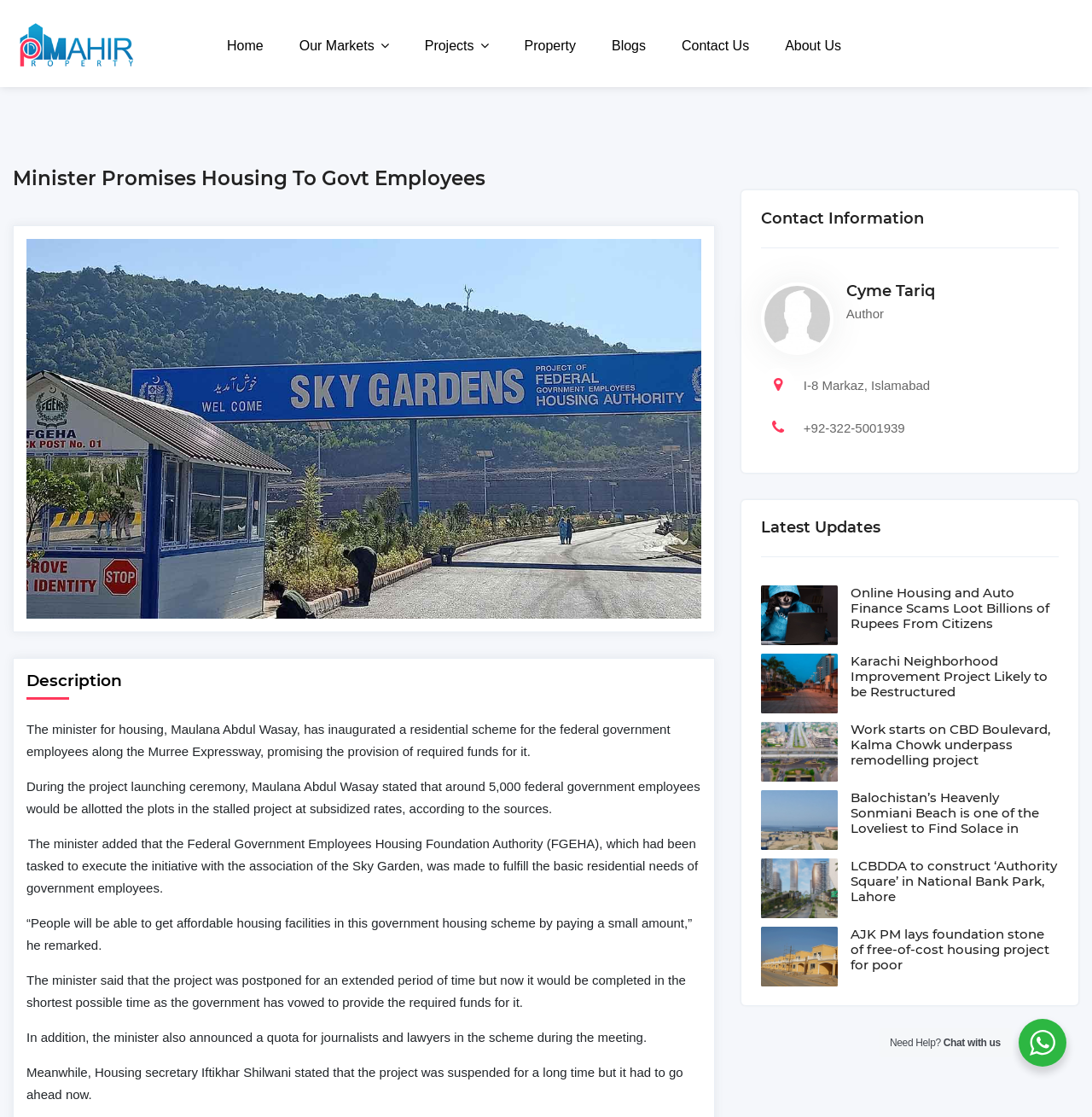How many links are there in the navigation menu?
Using the picture, provide a one-word or short phrase answer.

7